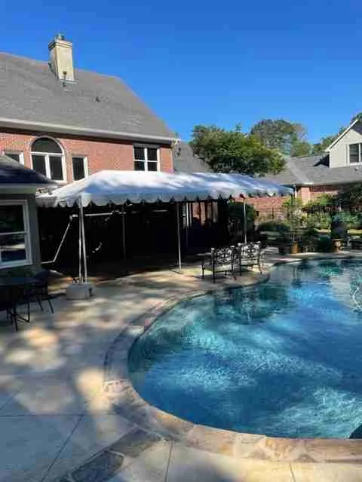What type of events is the tent ideal for?
Refer to the image and respond with a one-word or short-phrase answer.

Weddings, birthday parties, or family reunions